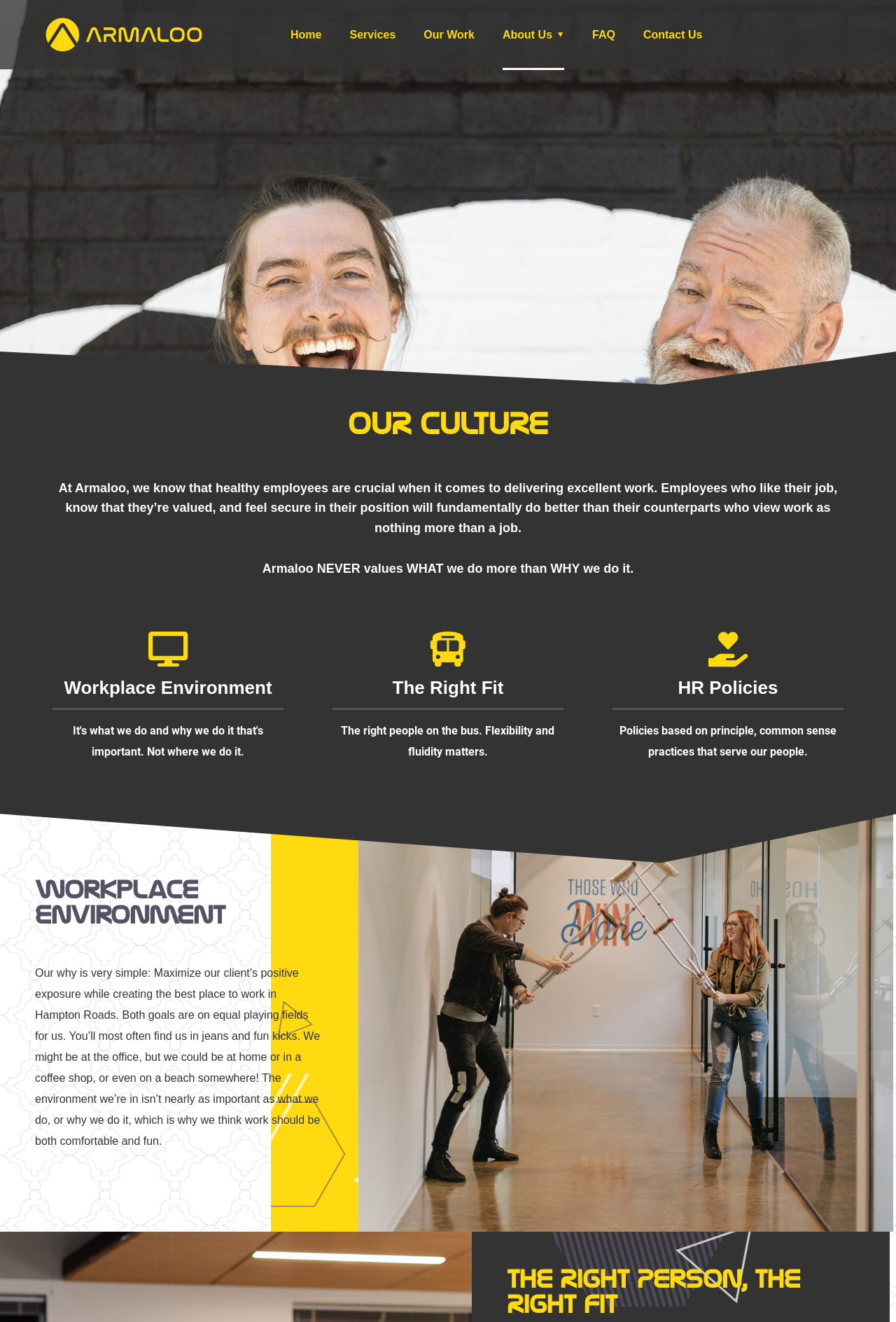Summarize the webpage comprehensively, mentioning all visible components.

The webpage is about the culture of Armaloo, an advertising and marketing company. At the top, there are seven links: Home, Services, Our Work, About Us, FAQ, Contact Us, and another link with no text. Below these links, there is a large heading "OUR CULTURE" with an image to its right. 

The main content of the page is divided into sections, each with its own heading. The first section has a heading that describes the importance of healthy employees in delivering excellent work. 

Below this section, there are three columns with headings "Workplace Environment", "The Right Fit", and "HR Policies". The "Workplace Environment" section has a subheading that describes the company's goal of creating the best place to work in Hampton Roads. The "The Right Fit" section has a subheading that emphasizes the importance of flexibility and fluidity in the workplace. The "HR Policies" section has a subheading that describes the company's policies as being based on principle and common sense.

At the bottom of the page, there is another section with a heading "The Right Person, The Right Fit" and a link with an icon to its right.